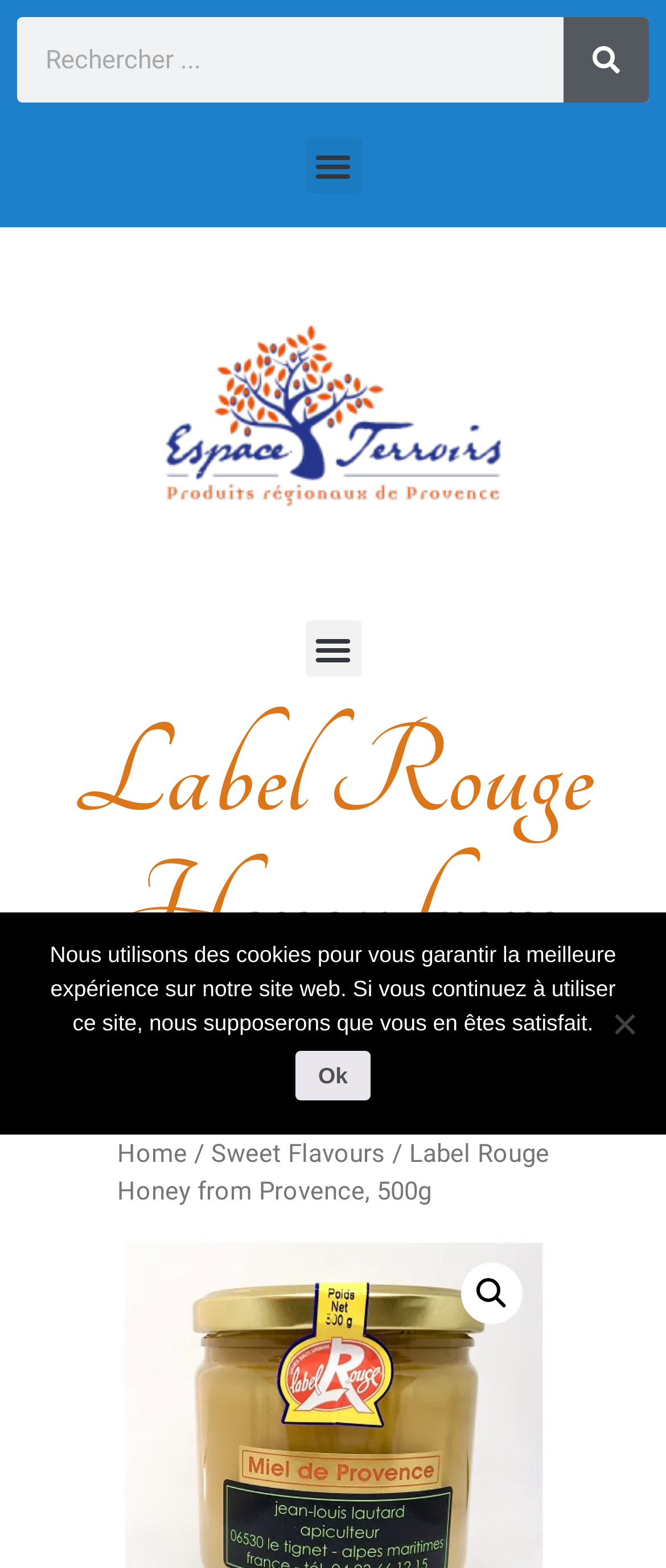Find the bounding box coordinates for the area that should be clicked to accomplish the instruction: "Go to Espace Terroirs homepage".

[0.244, 0.156, 0.756, 0.374]